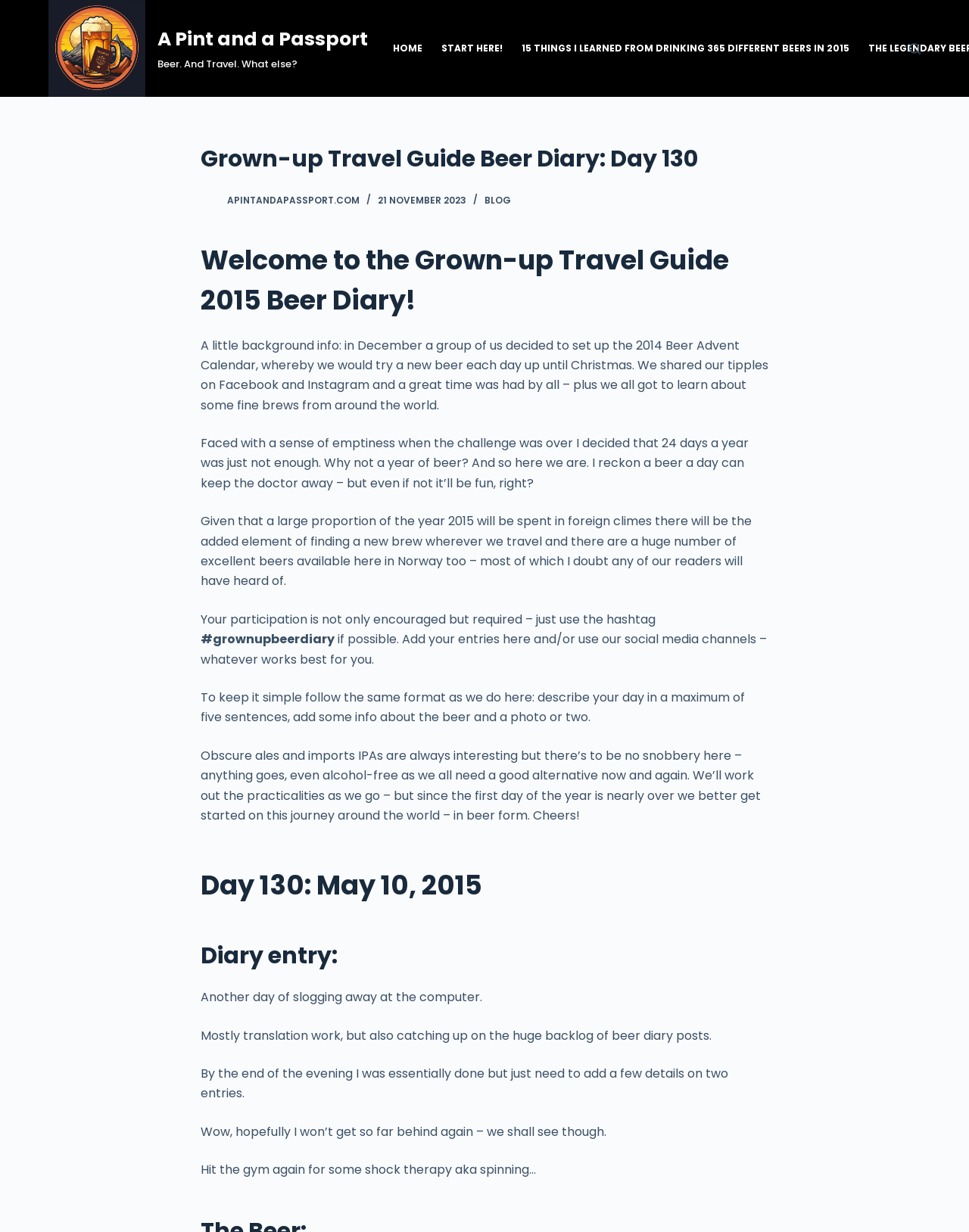Provide the bounding box coordinates for the area that should be clicked to complete the instruction: "Click on the 'START HERE!' menu item".

[0.445, 0.0, 0.528, 0.079]